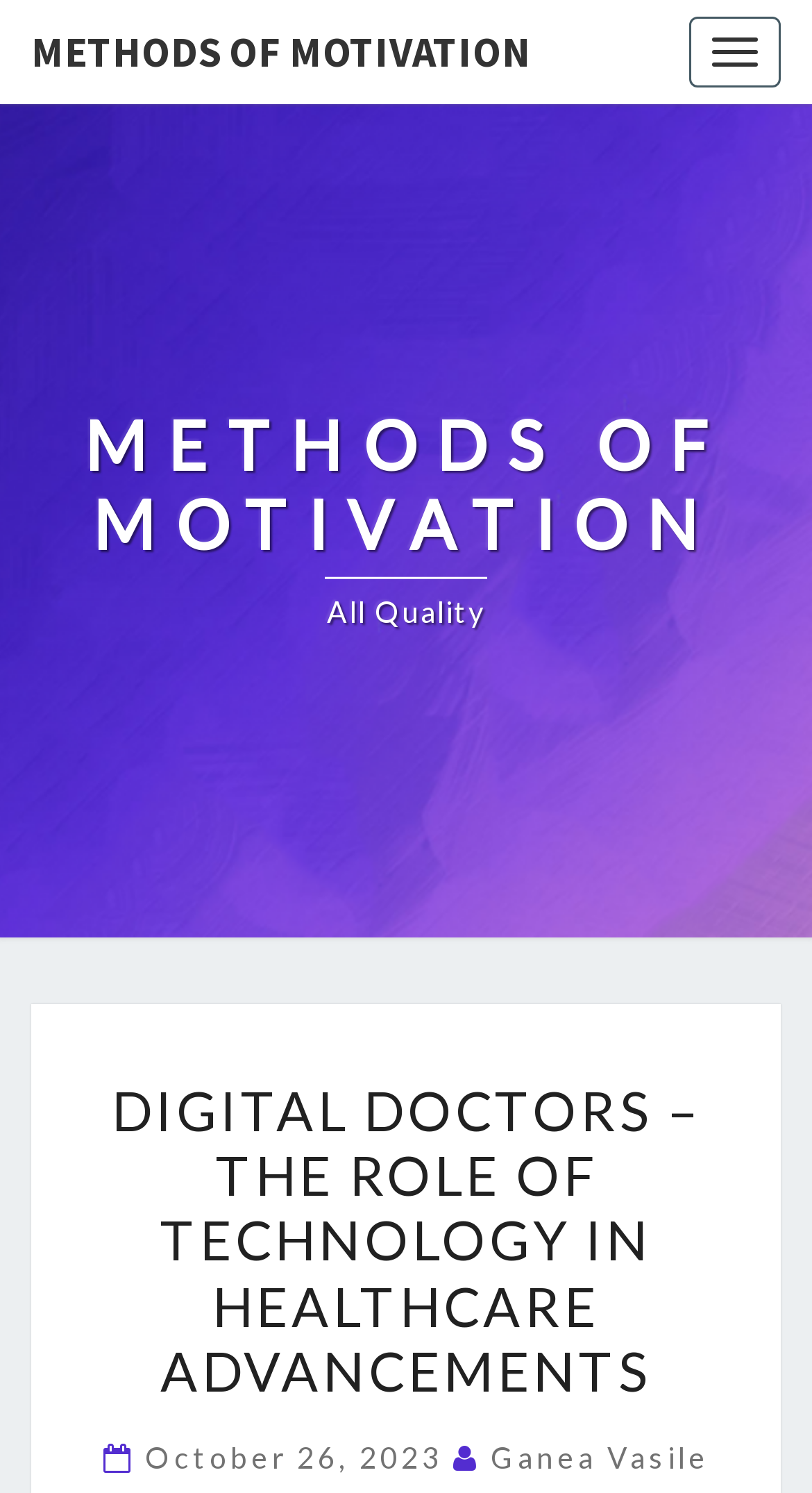What is the quality of the article?
Based on the image, answer the question in a detailed manner.

I found the quality of the article by looking at the link that contains the quality information. The quality is specified as 'All Quality'.